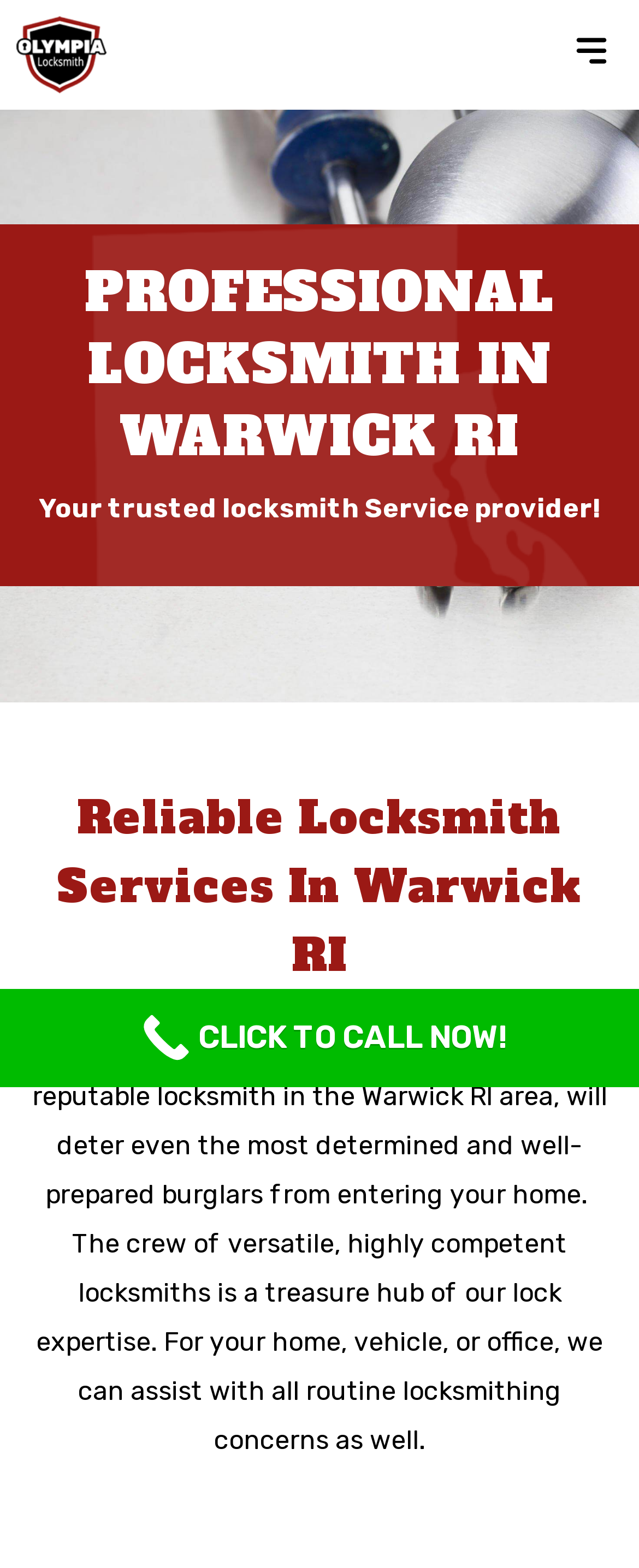Please specify the bounding box coordinates in the format (top-left x, top-left y, bottom-right x, bottom-right y), with values ranging from 0 to 1. Identify the bounding box for the UI component described as follows: CLICK TO CALL NOW!

[0.0, 0.631, 1.0, 0.693]